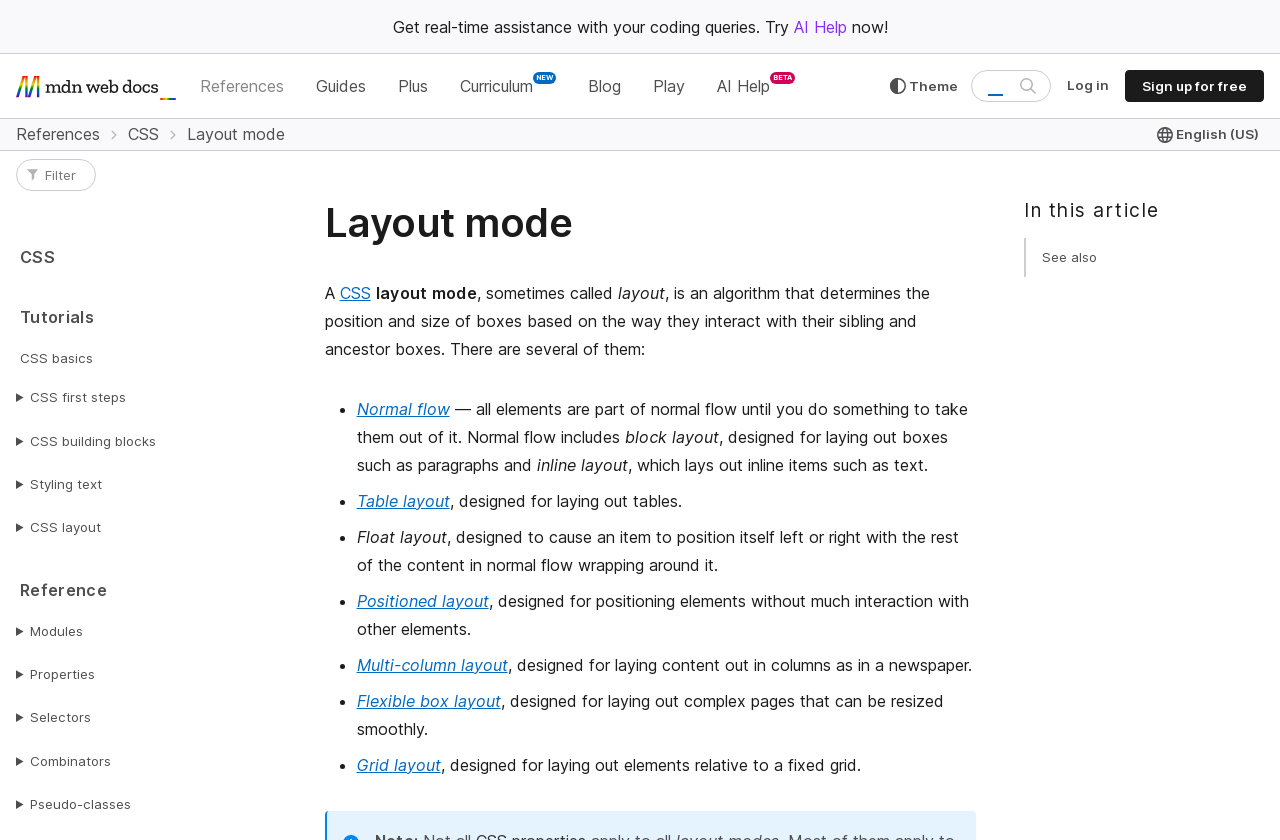Identify the bounding box coordinates for the element you need to click to achieve the following task: "Log in". Provide the bounding box coordinates as four float numbers between 0 and 1, in the form [left, top, right, bottom].

[0.834, 0.083, 0.866, 0.121]